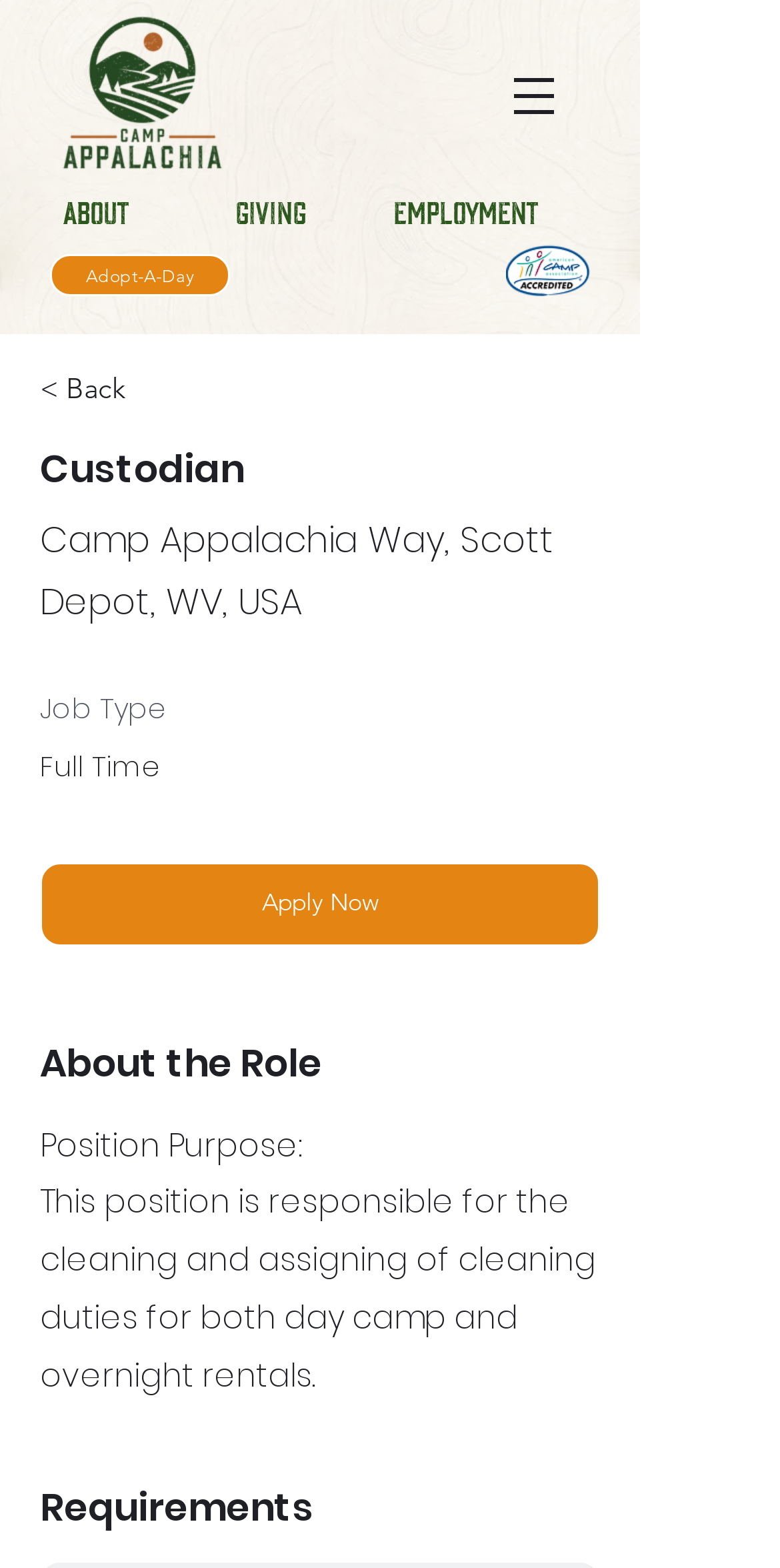Please look at the image and answer the question with a detailed explanation: How can I apply for the Custodian position?

I found the answer by looking at the button that says 'Apply Now', which is likely the way to submit an application for the position.